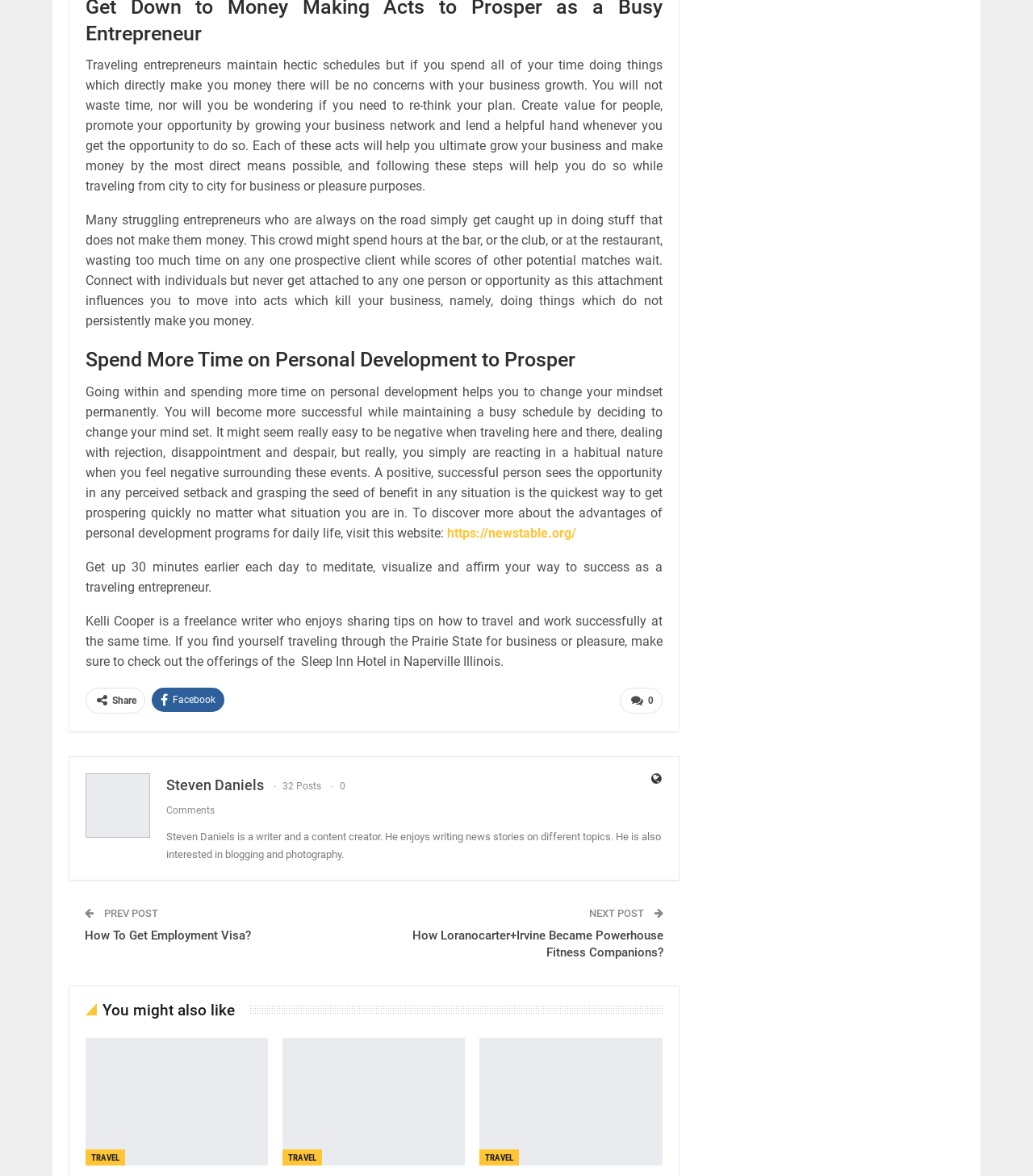Identify the bounding box coordinates for the UI element that matches this description: "Steven Daniels".

[0.006, 0.676, 0.073, 0.687]